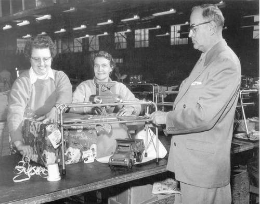Please study the image and answer the question comprehensively:
What type of windows are in the background?

The background of the image features large, well-lit windows, which are typical of an industrial workspace, adding to the atmosphere of productivity and teamwork.